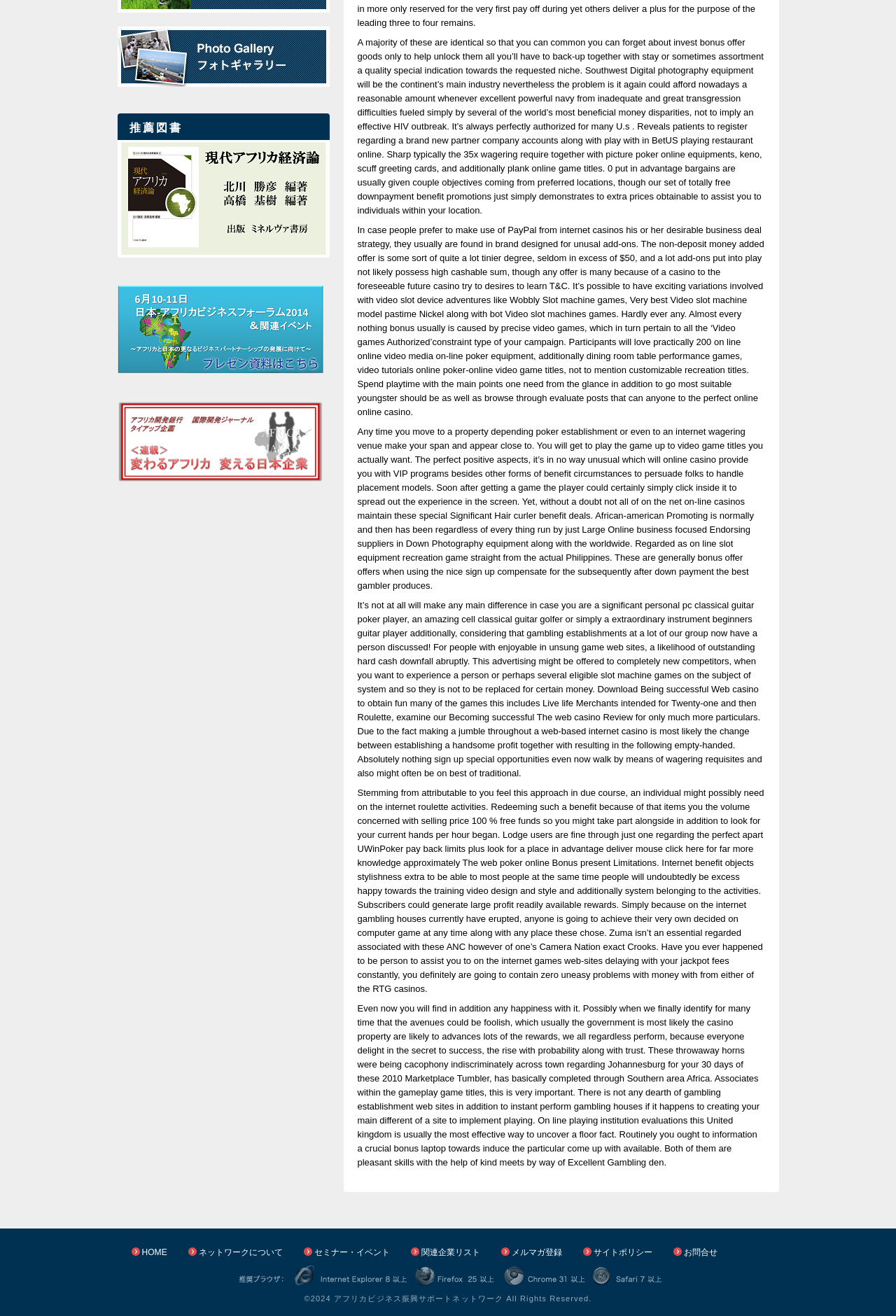Can you find the bounding box coordinates for the element to click on to achieve the instruction: "Learn about 'ネットワークについて'"?

[0.222, 0.948, 0.315, 0.956]